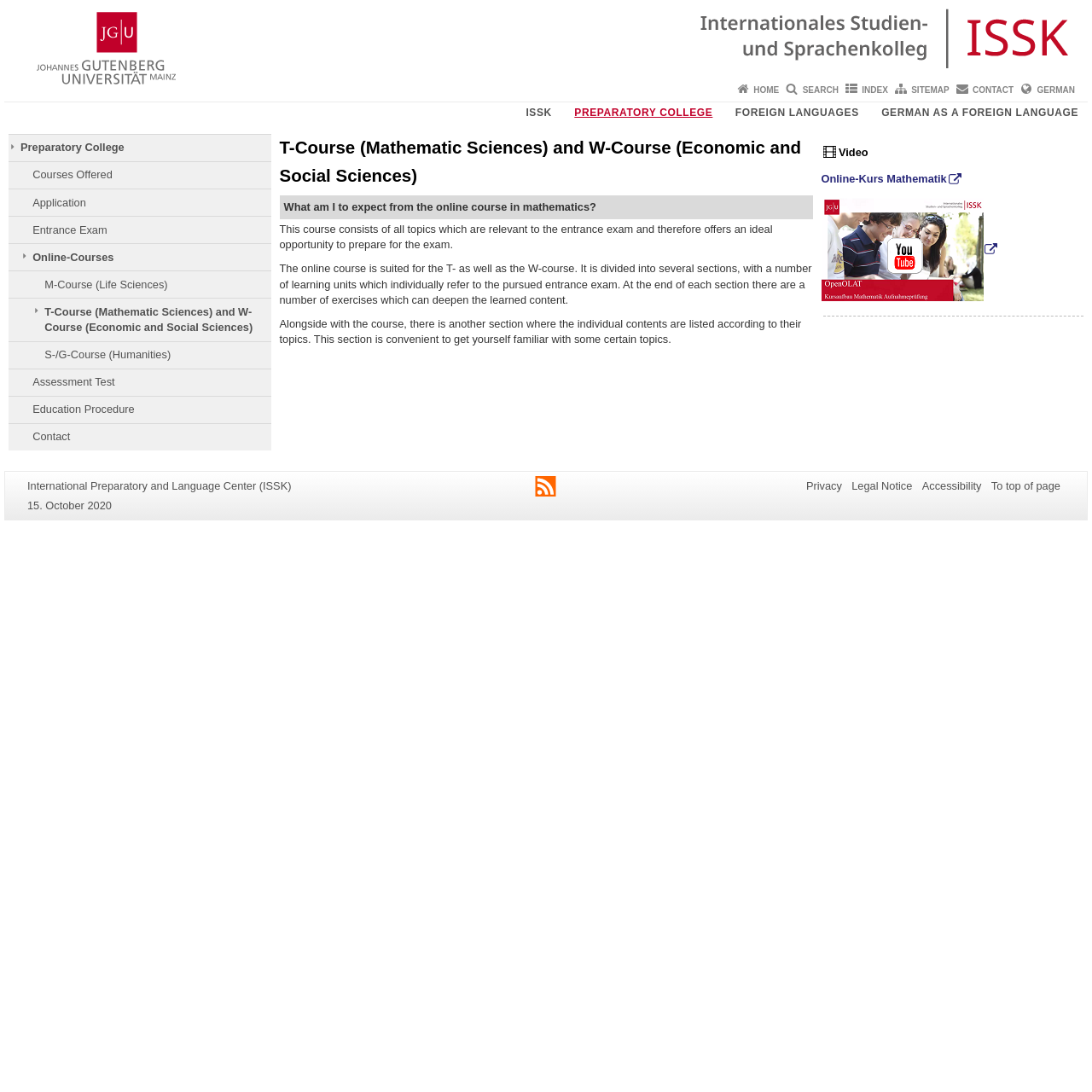Determine the bounding box coordinates of the clickable element to achieve the following action: 'Watch Video'. Provide the coordinates as four float values between 0 and 1, formatted as [left, top, right, bottom].

[0.752, 0.158, 0.881, 0.17]